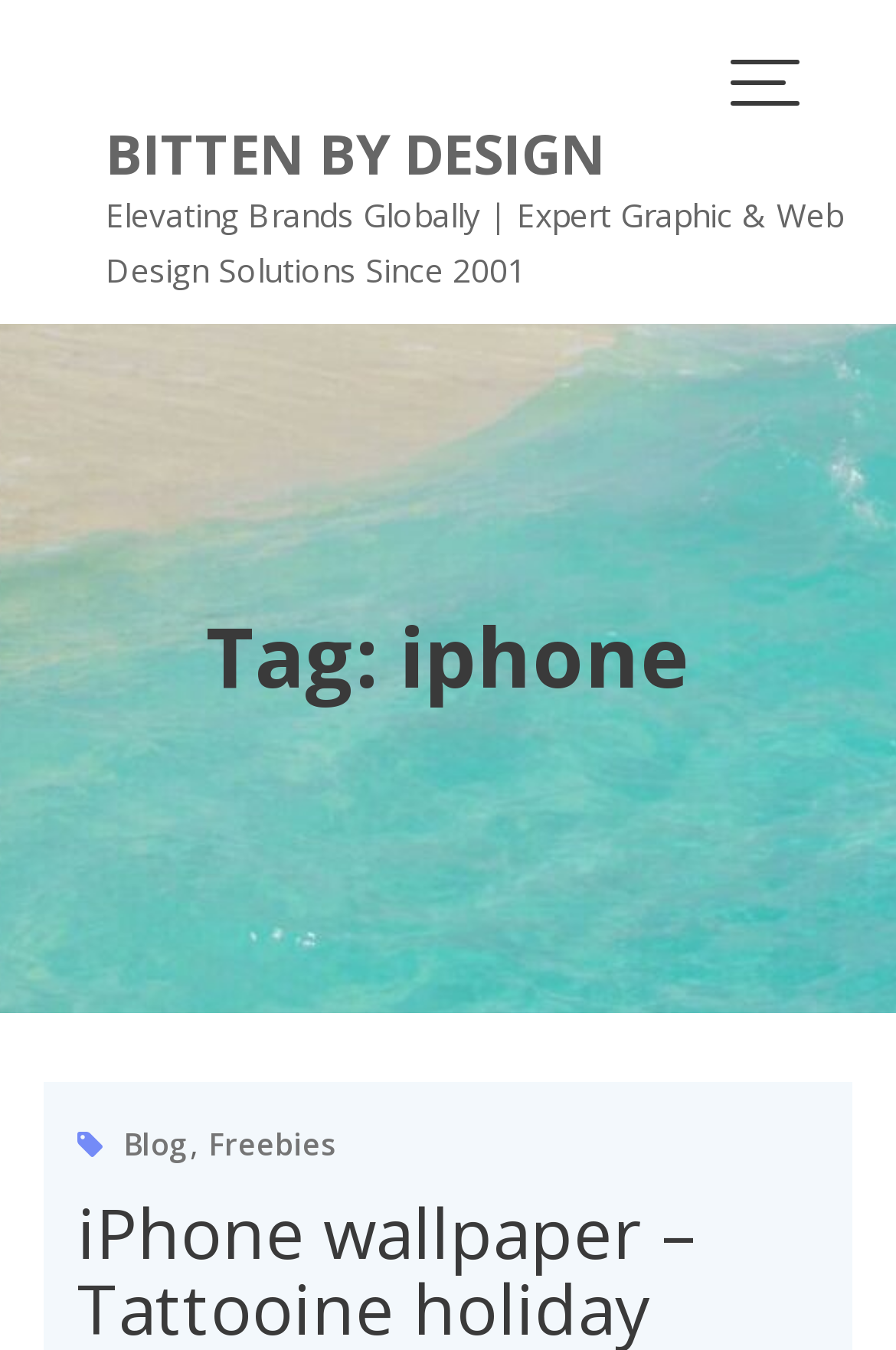Provide a brief response in the form of a single word or phrase:
What is the category of the current page?

iphone